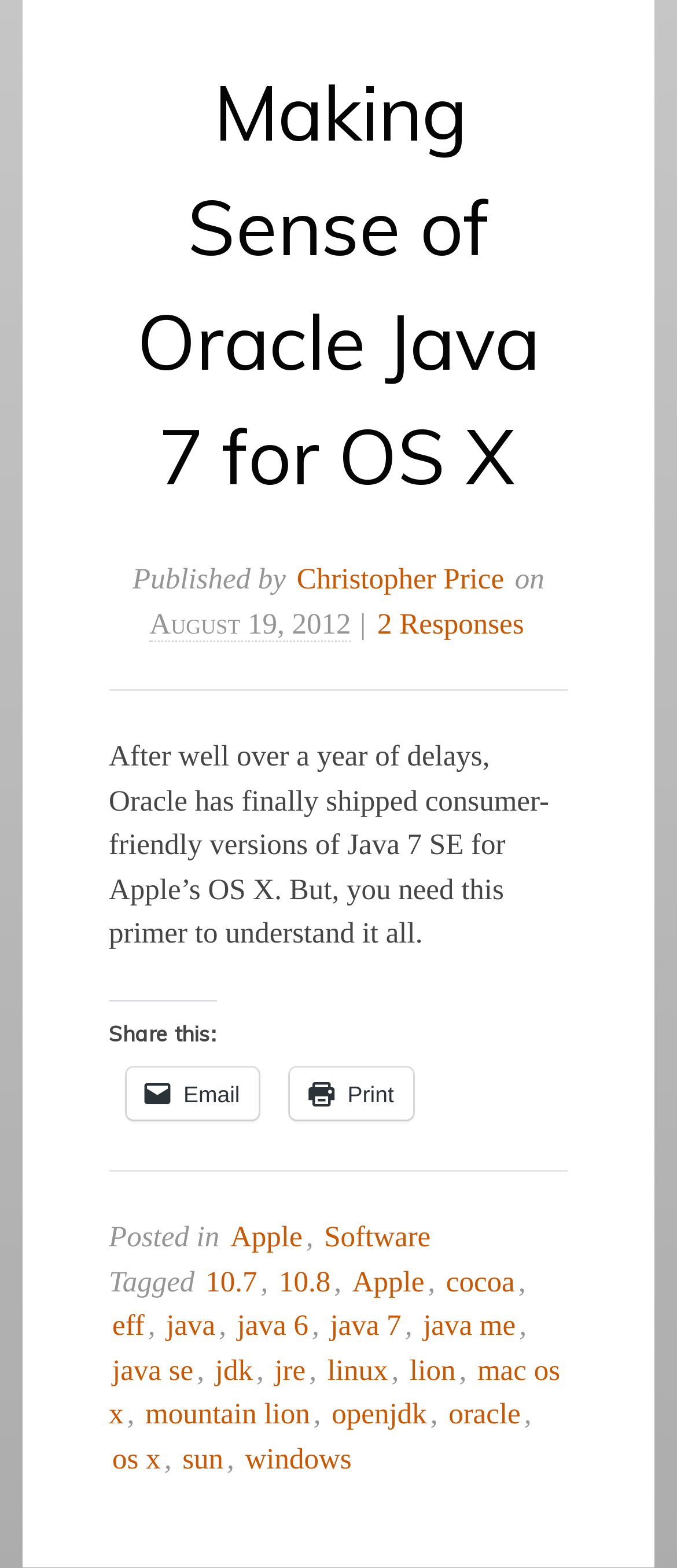Can you provide the bounding box coordinates for the element that should be clicked to implement the instruction: "Go to the 'Apple' category page"?

[0.335, 0.779, 0.452, 0.801]